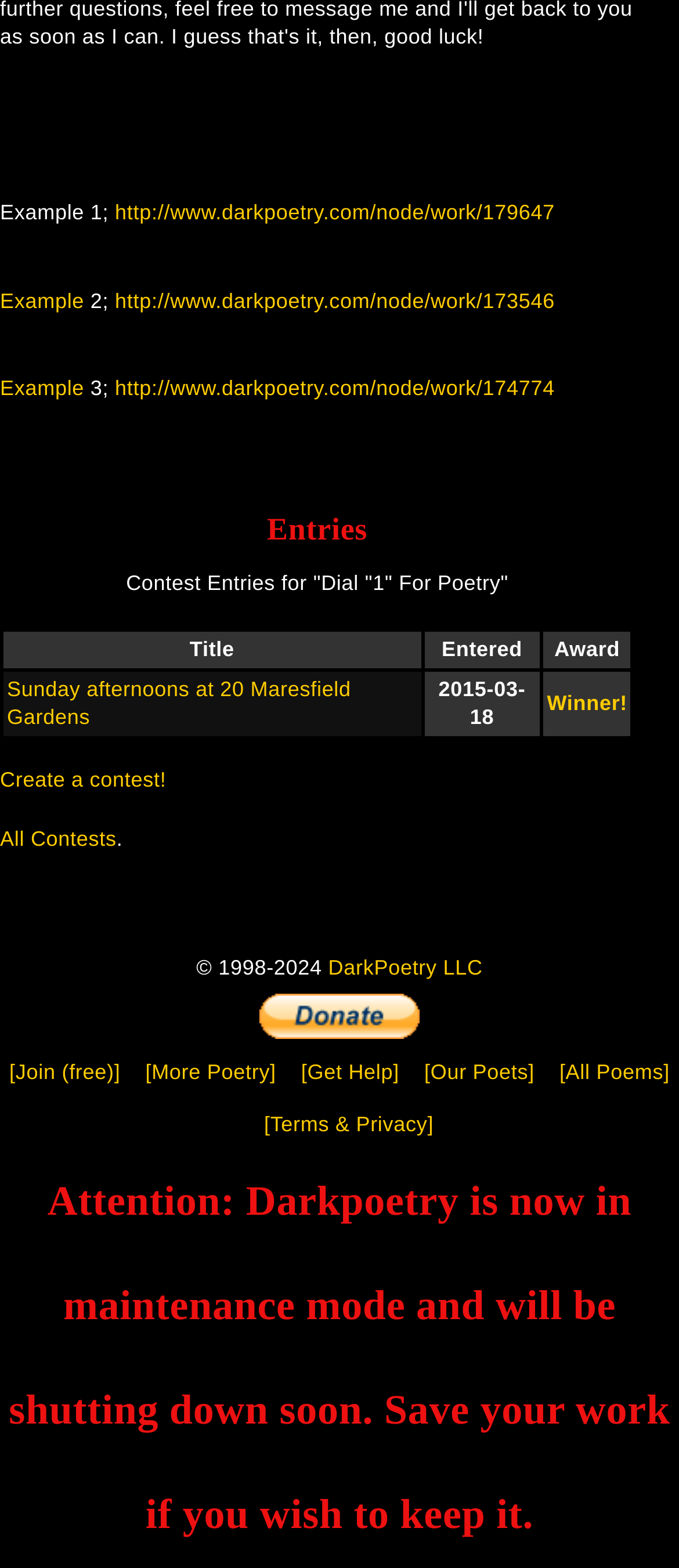Please identify the bounding box coordinates of the element I need to click to follow this instruction: "Create a contest".

[0.0, 0.49, 0.245, 0.505]